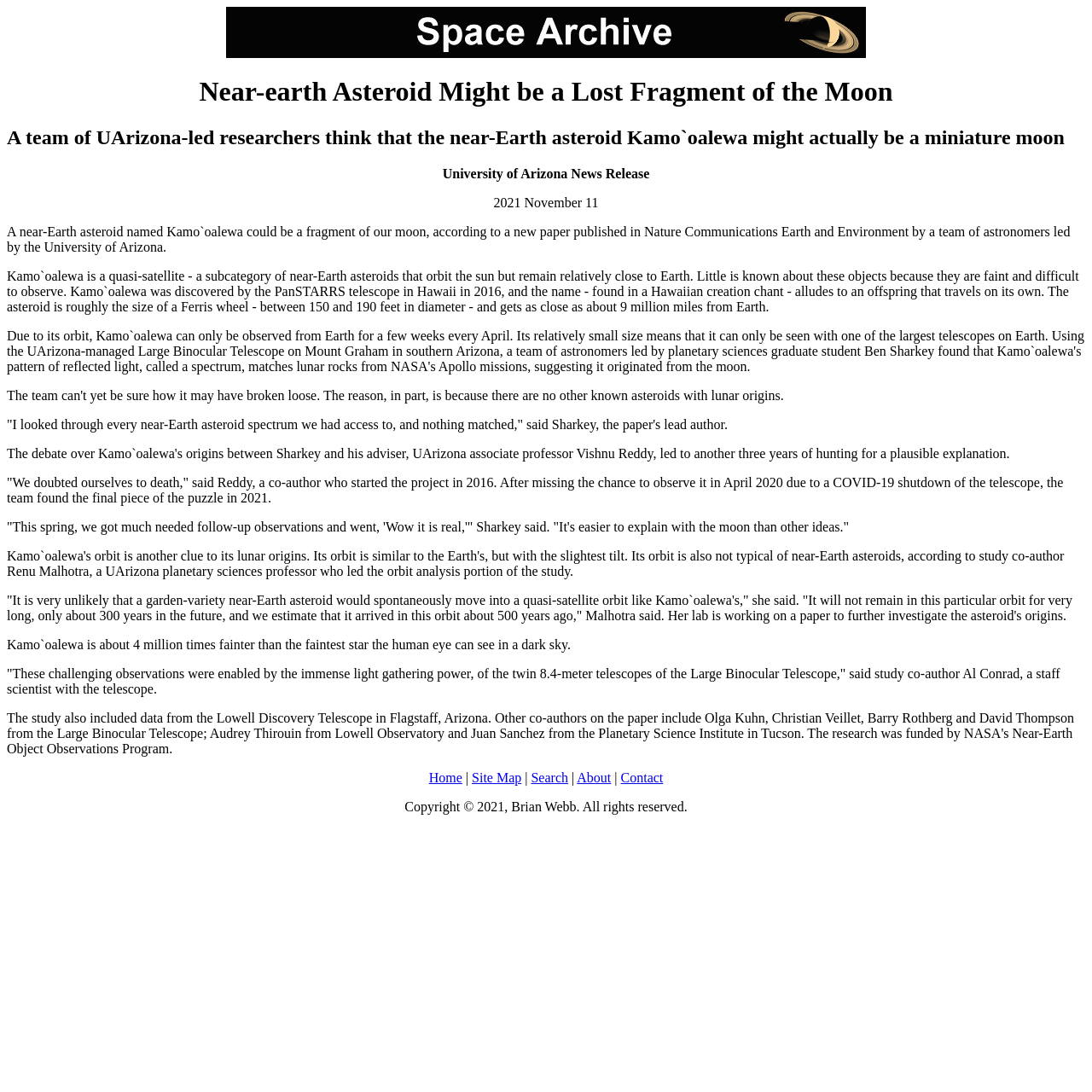Where was the asteroid Kamo`oalewa discovered?
Please use the image to provide an in-depth answer to the question.

According to the article, the asteroid Kamo`oalewa was discovered by the PanSTARRS telescope in Hawaii in 2016.